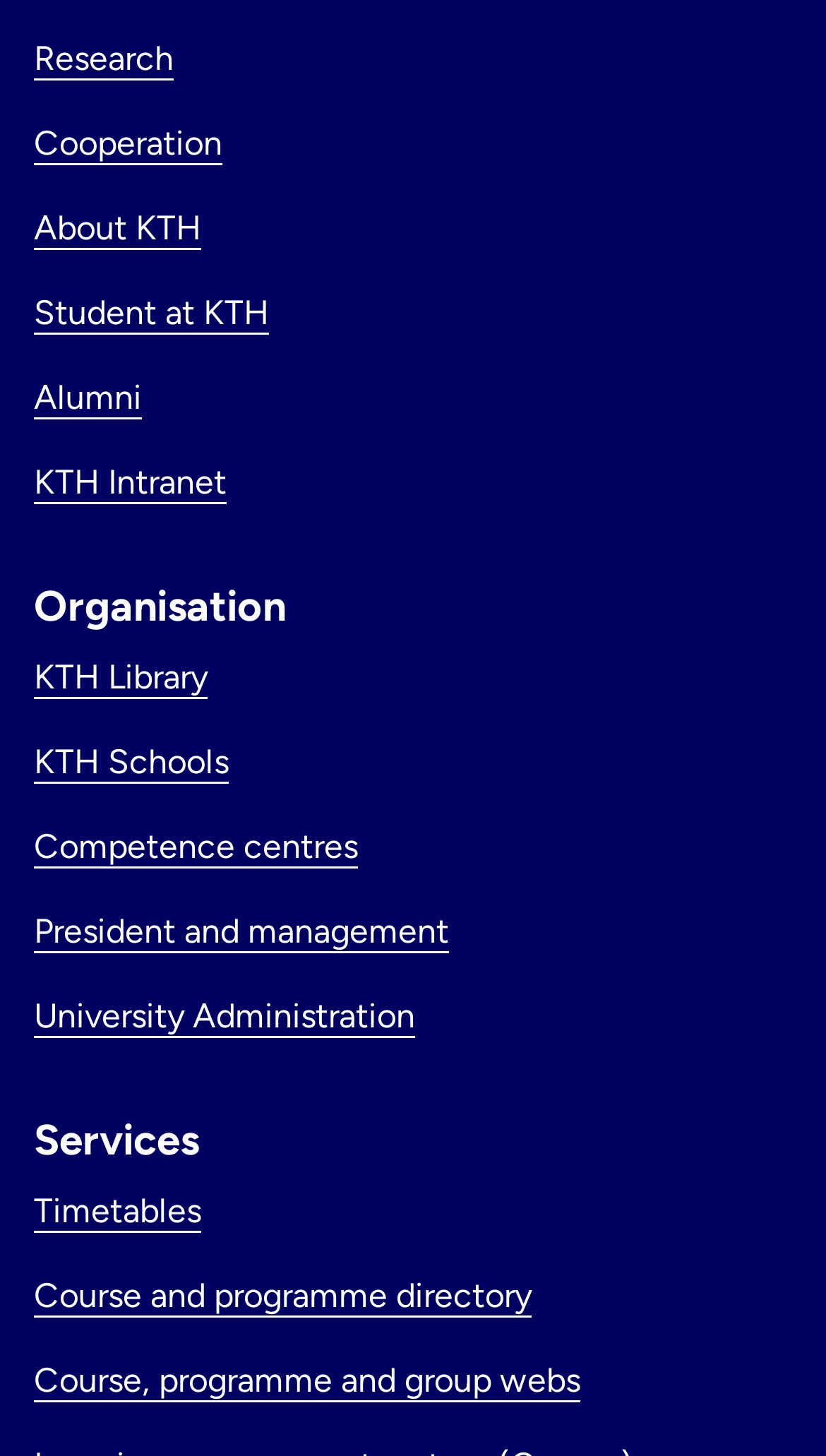How many links are under the 'Organisation' heading? Based on the screenshot, please respond with a single word or phrase.

6